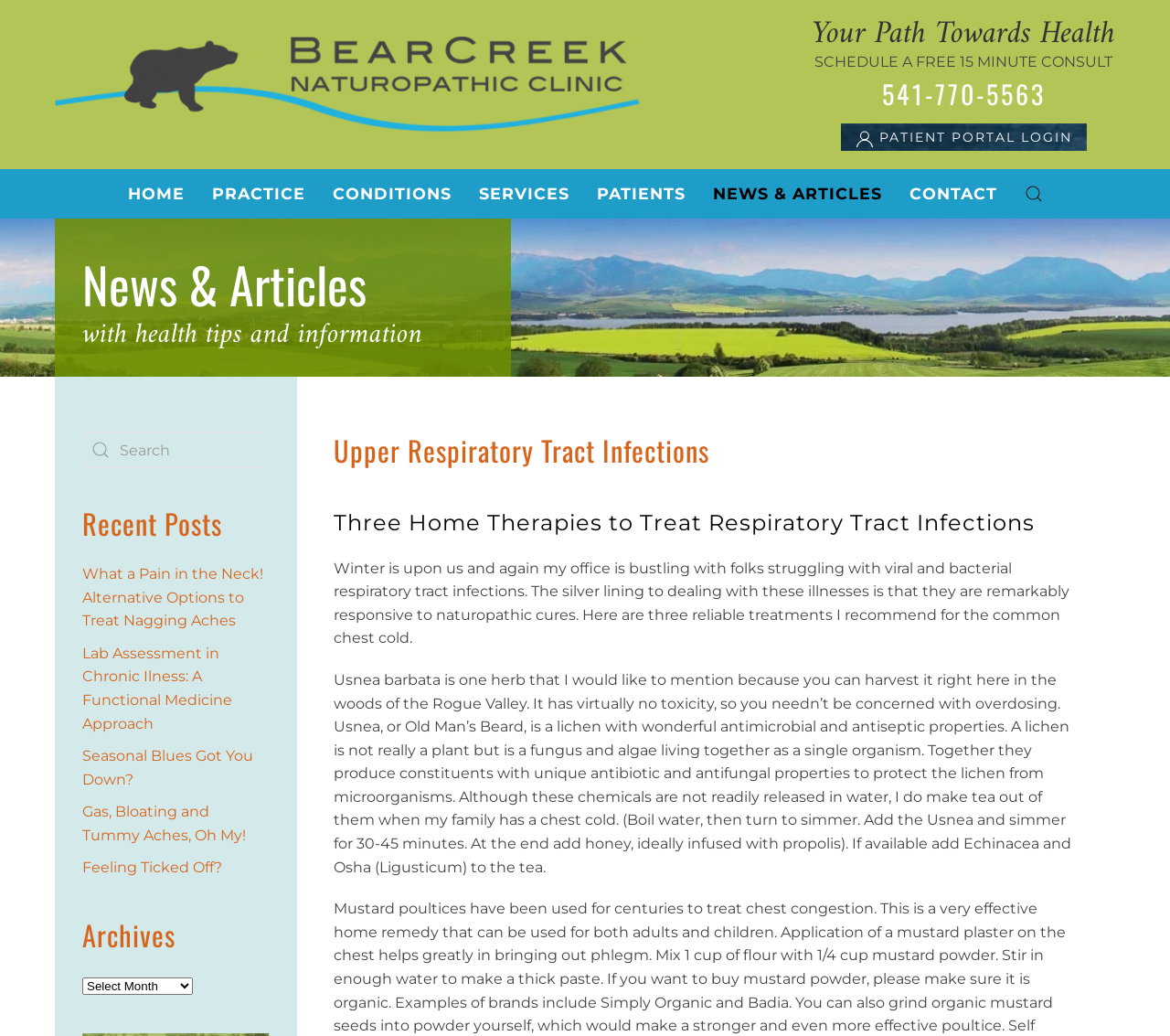What is the name of the clinic?
Use the information from the screenshot to give a comprehensive response to the question.

I found the answer by looking at the image element with the description 'Bear Creek Naturopathic Clinic' which is located at the top of the webpage, indicating that it is the logo of the clinic.